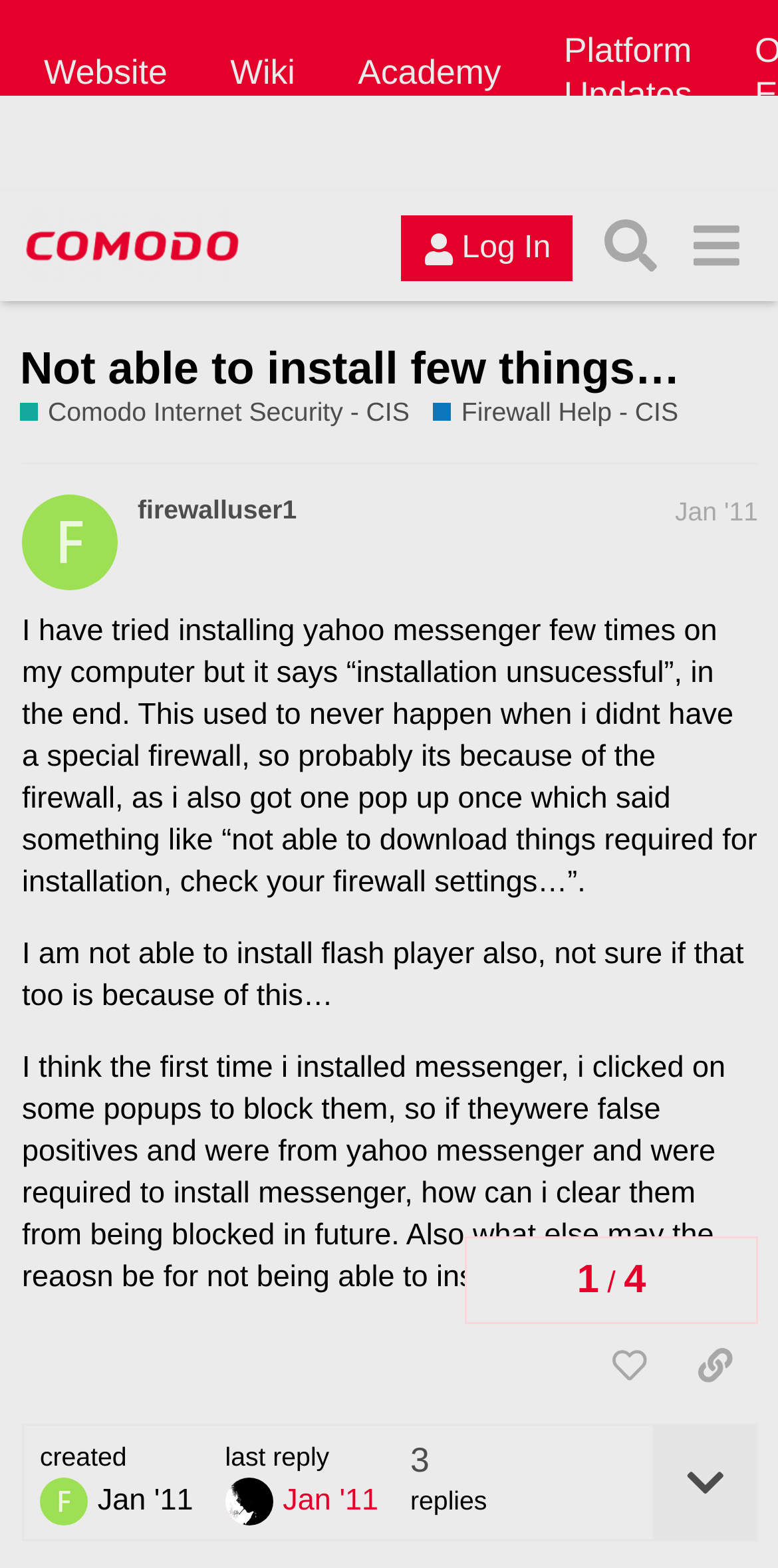Give a detailed account of the webpage.

This webpage appears to be a forum discussion thread on the Comodo Internet Security website. At the top, there are several links to different sections of the website, including "Website", "Wiki", "Academy", and "Platform Updates". Below these links, there is a header section with a link to the "Comodo Forum" and an image of the Comodo Forum logo. To the right of this section, there are buttons to "Log In" and "Search".

The main content of the page is a discussion thread titled "Not able to install few things…", which is a question about installing Yahoo Messenger and Flash Player with a special firewall. The thread is divided into several sections, including the original post, replies, and topic progress.

The original post is a long paragraph of text that describes the issue of not being able to install Yahoo Messenger and Flash Player, and asks for help with configuring the firewall settings. Below this post, there are several buttons to "like this post", "share a link to this post", and "expand topic details".

To the right of the original post, there is a section showing the topic progress, which includes headings and links to different pages of the thread. Below this section, there is a heading with the date and time of the original post, followed by the post itself. The post is divided into three paragraphs of text, with buttons to "like this post" and "share a link to this post" at the bottom.

At the bottom of the page, there is a section showing the creation date and time of the thread, as well as the date and time of the last reply. There are also links to the last reply and the number of replies in the thread.